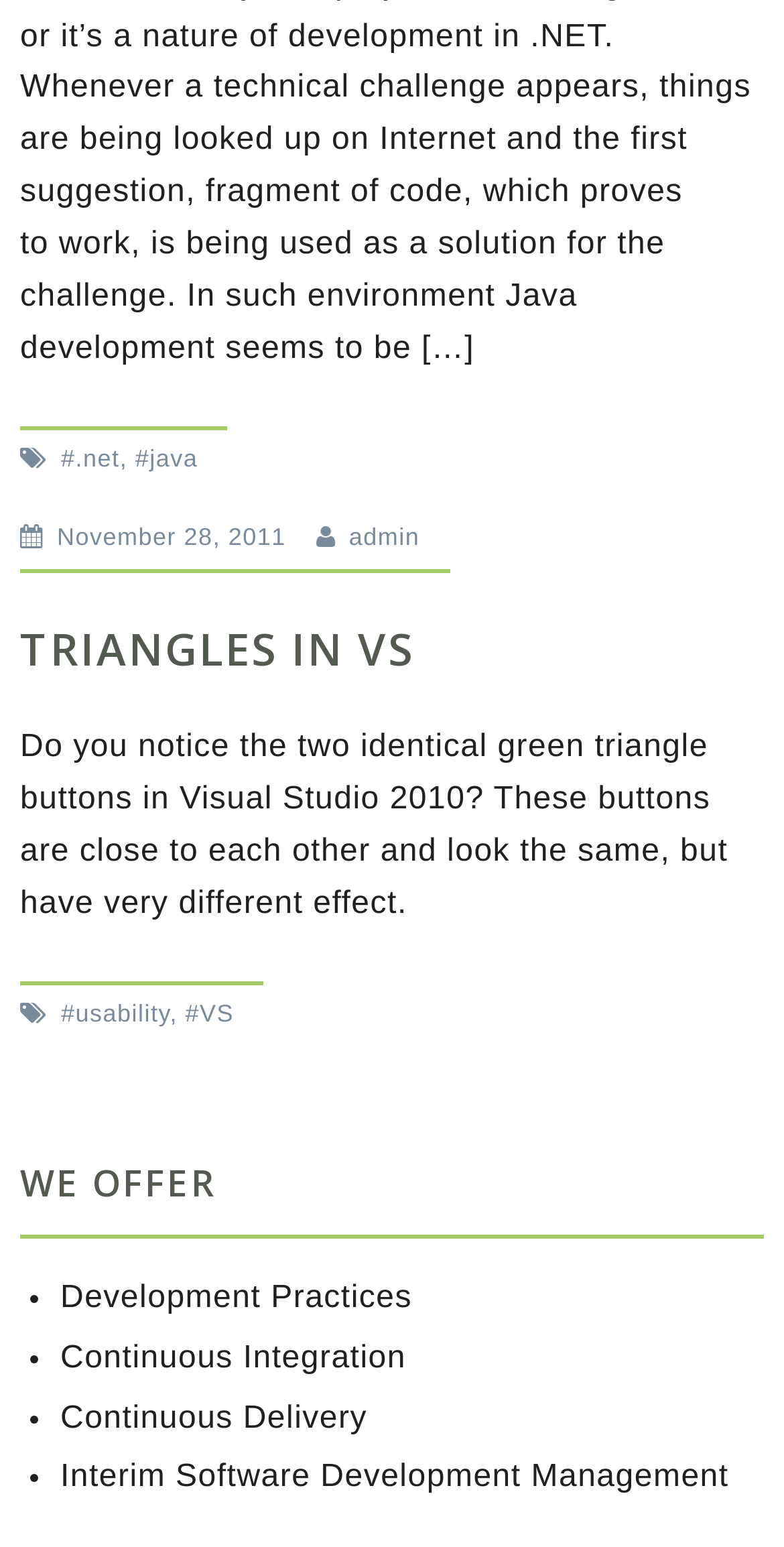Please mark the bounding box coordinates of the area that should be clicked to carry out the instruction: "learn about Development Practices".

[0.077, 0.828, 0.526, 0.85]